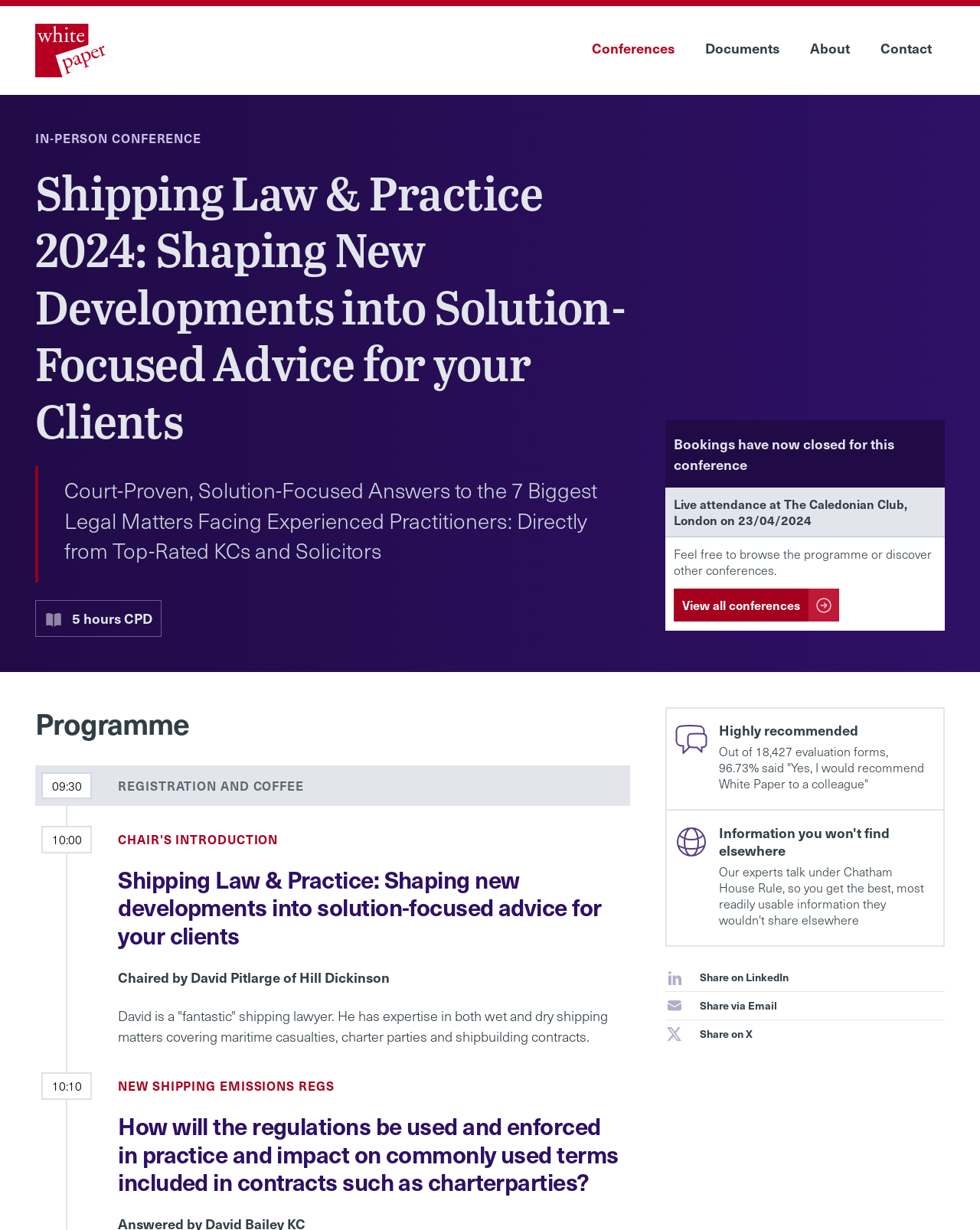Please provide a comprehensive response to the question based on the details in the image: How many hours of CPD is this conference?

The webpage explicitly states '5 hours CPD' which indicates that this conference provides 5 hours of Continuing Professional Development.